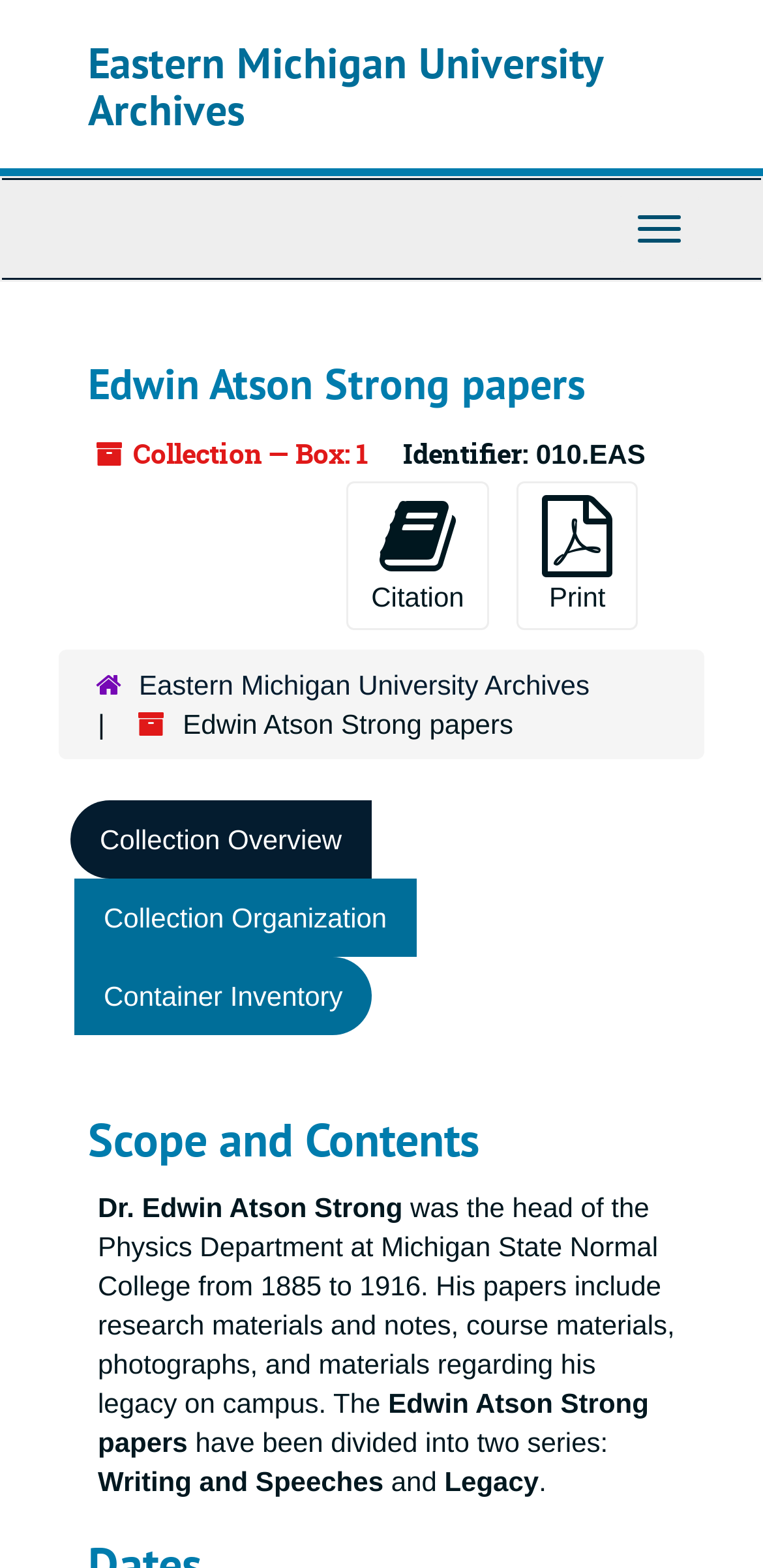Provide the bounding box coordinates of the HTML element described as: "Eastern Michigan University Archives". The bounding box coordinates should be four float numbers between 0 and 1, i.e., [left, top, right, bottom].

[0.182, 0.427, 0.773, 0.447]